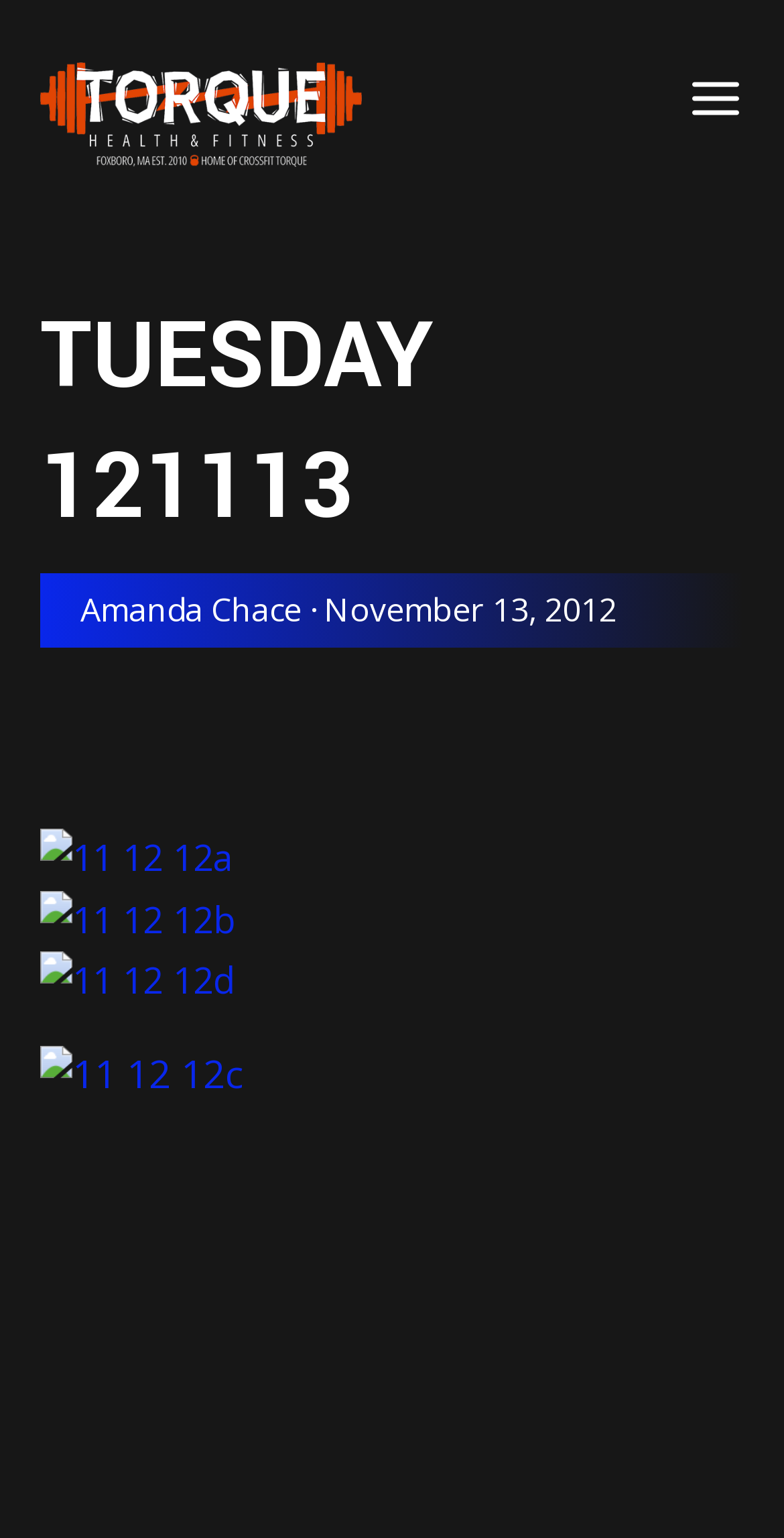What is the purpose of the button at the top-right corner?
Refer to the image and respond with a one-word or short-phrase answer.

MAIN MENU